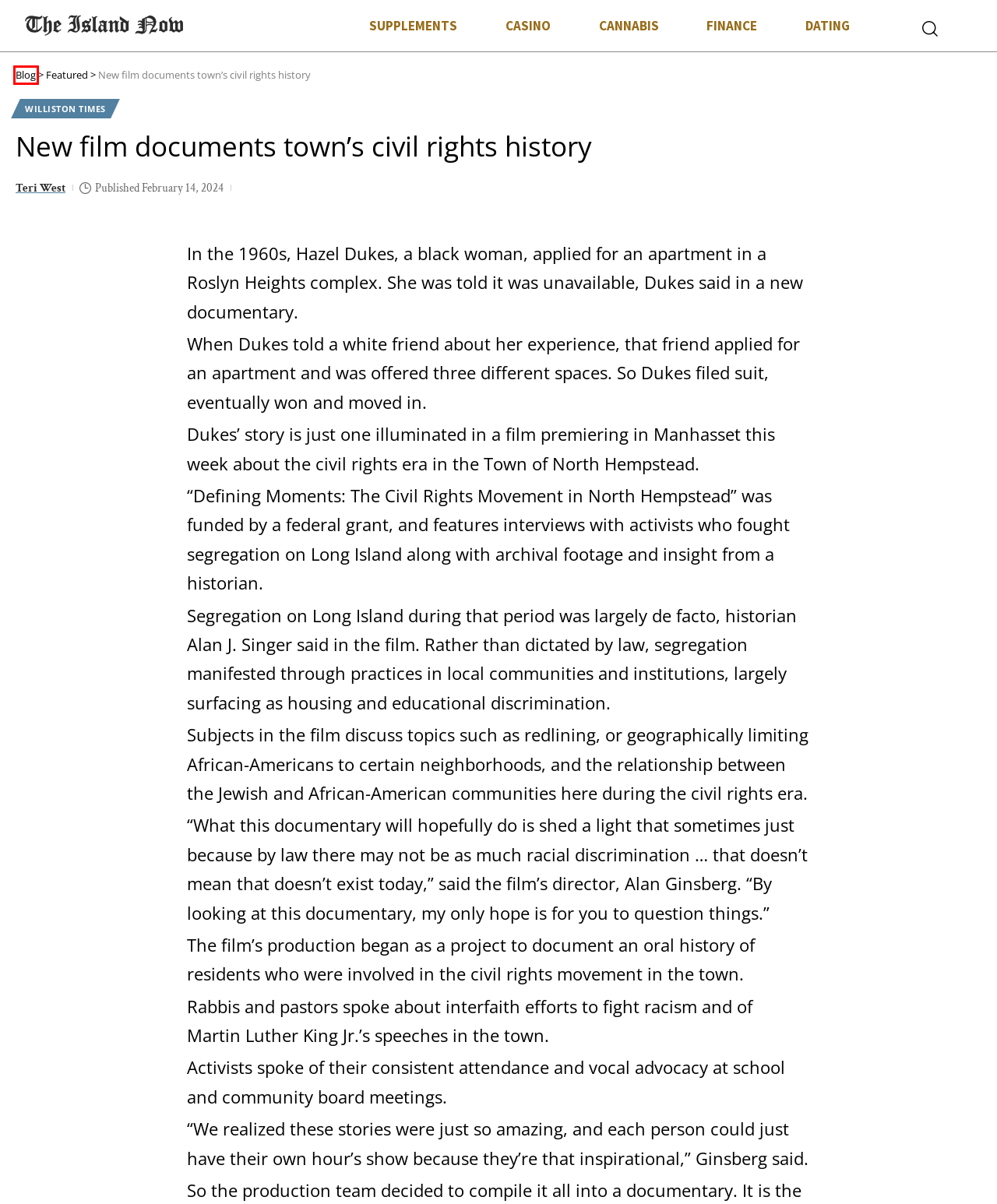You are given a screenshot of a webpage with a red rectangle bounding box around an element. Choose the best webpage description that matches the page after clicking the element in the bounding box. Here are the candidates:
A. Carole Trottere Archives - The Island Now
B. Williston Times Archives - The Island Now
C. Dating Island - The Island Now
D. Blog - The Island Now
E. schools Archives - The Island Now
F. Featured Archives - The Island Now
G. Finance pro wins fire post - The Island Now
H. alan ginsberg Archives - The Island Now

D